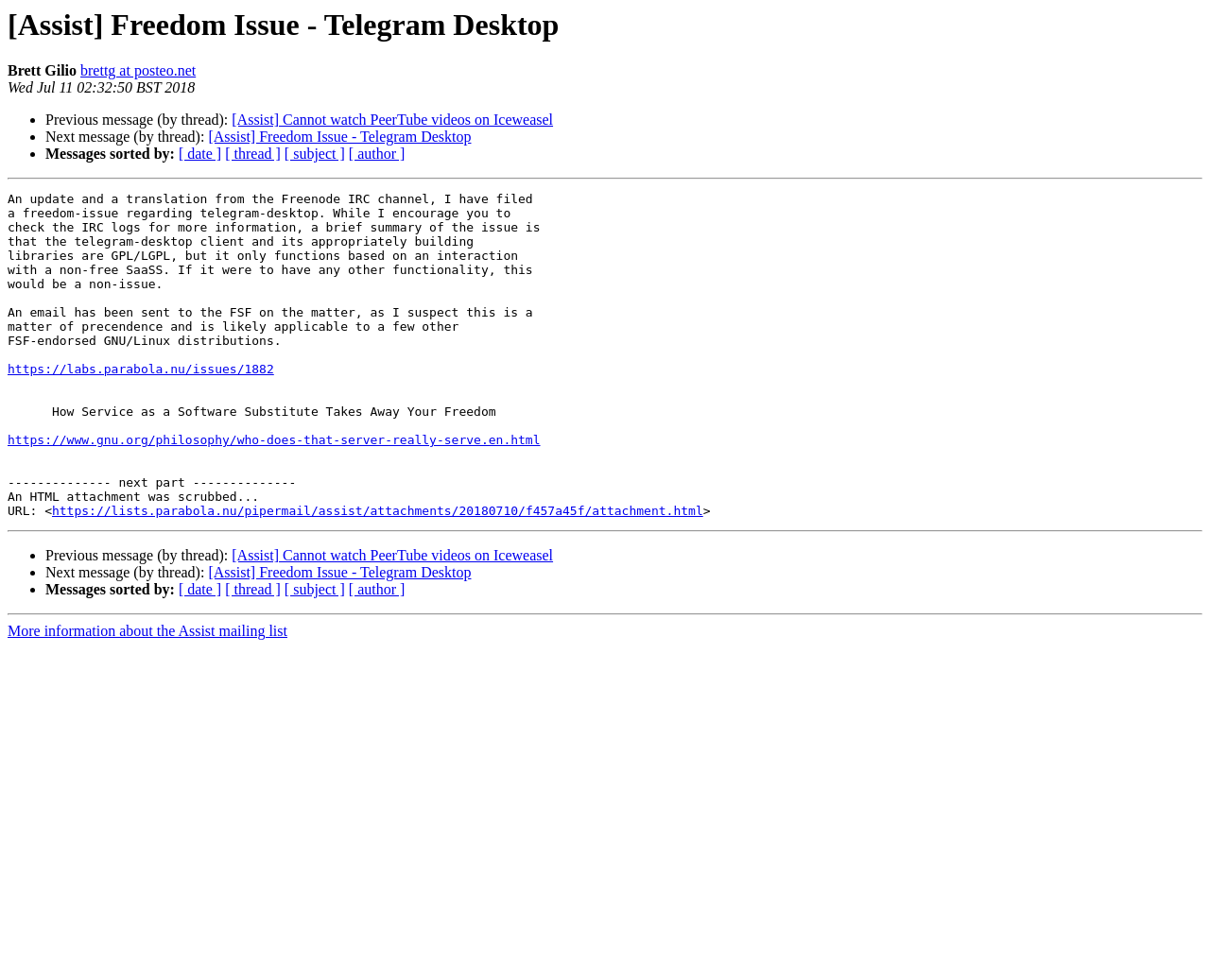Please indicate the bounding box coordinates of the element's region to be clicked to achieve the instruction: "Get more information about the Assist mailing list". Provide the coordinates as four float numbers between 0 and 1, i.e., [left, top, right, bottom].

[0.006, 0.636, 0.237, 0.652]